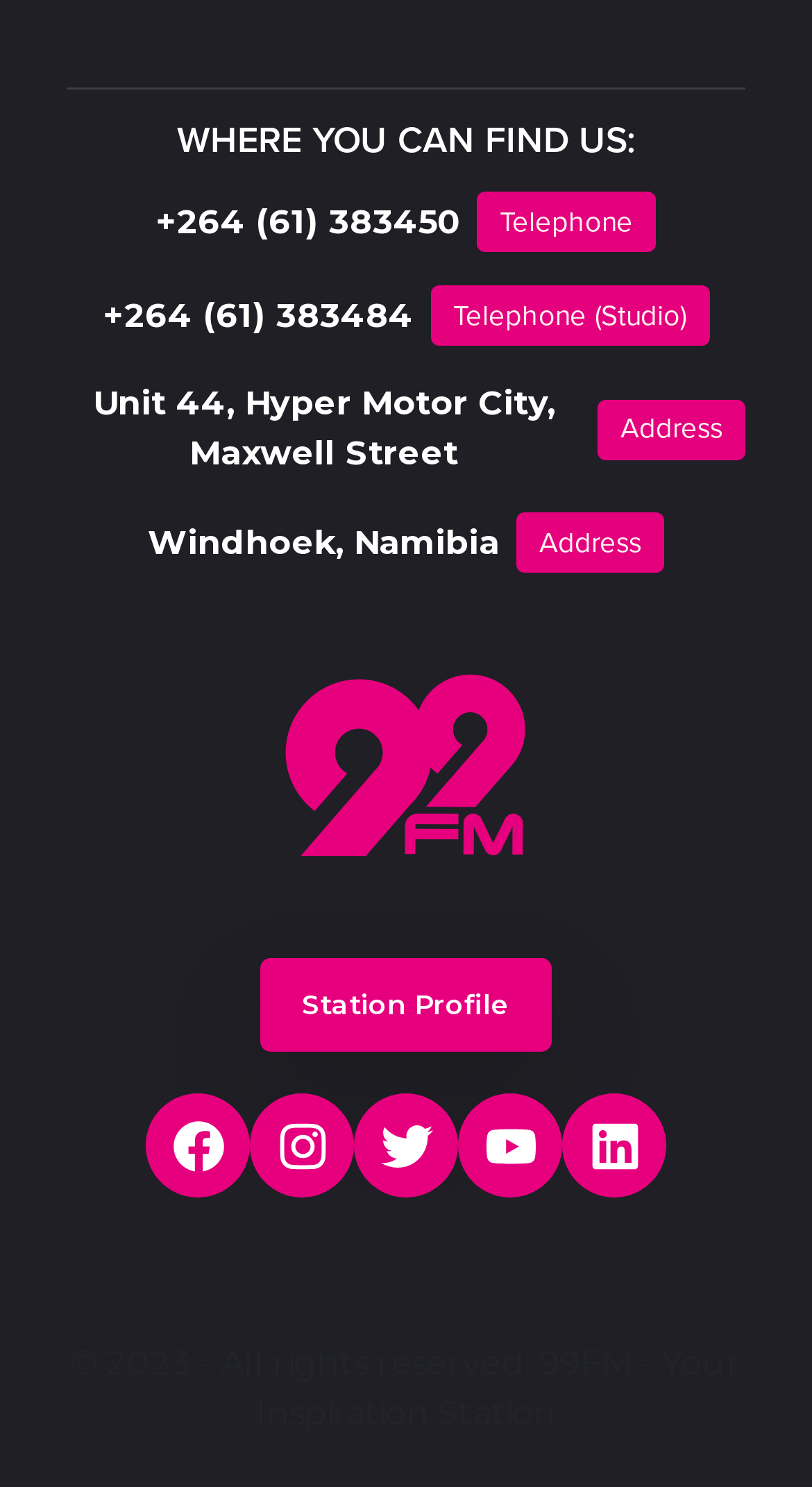Extract the bounding box coordinates for the described element: "Instagram". The coordinates should be represented as four float numbers between 0 and 1: [left, top, right, bottom].

[0.308, 0.735, 0.436, 0.805]